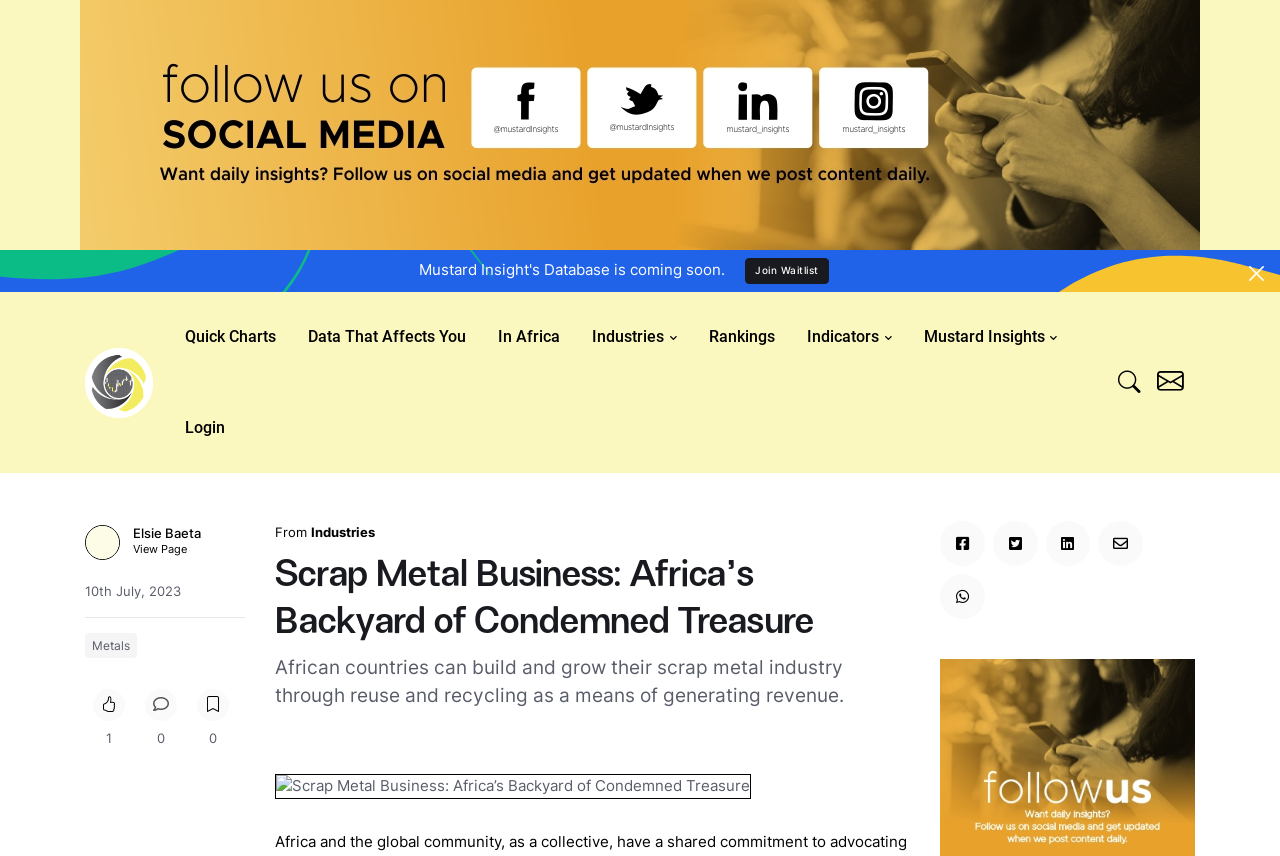Find the bounding box coordinates for the area that must be clicked to perform this action: "Click the Join Waitlist button".

[0.582, 0.301, 0.648, 0.332]